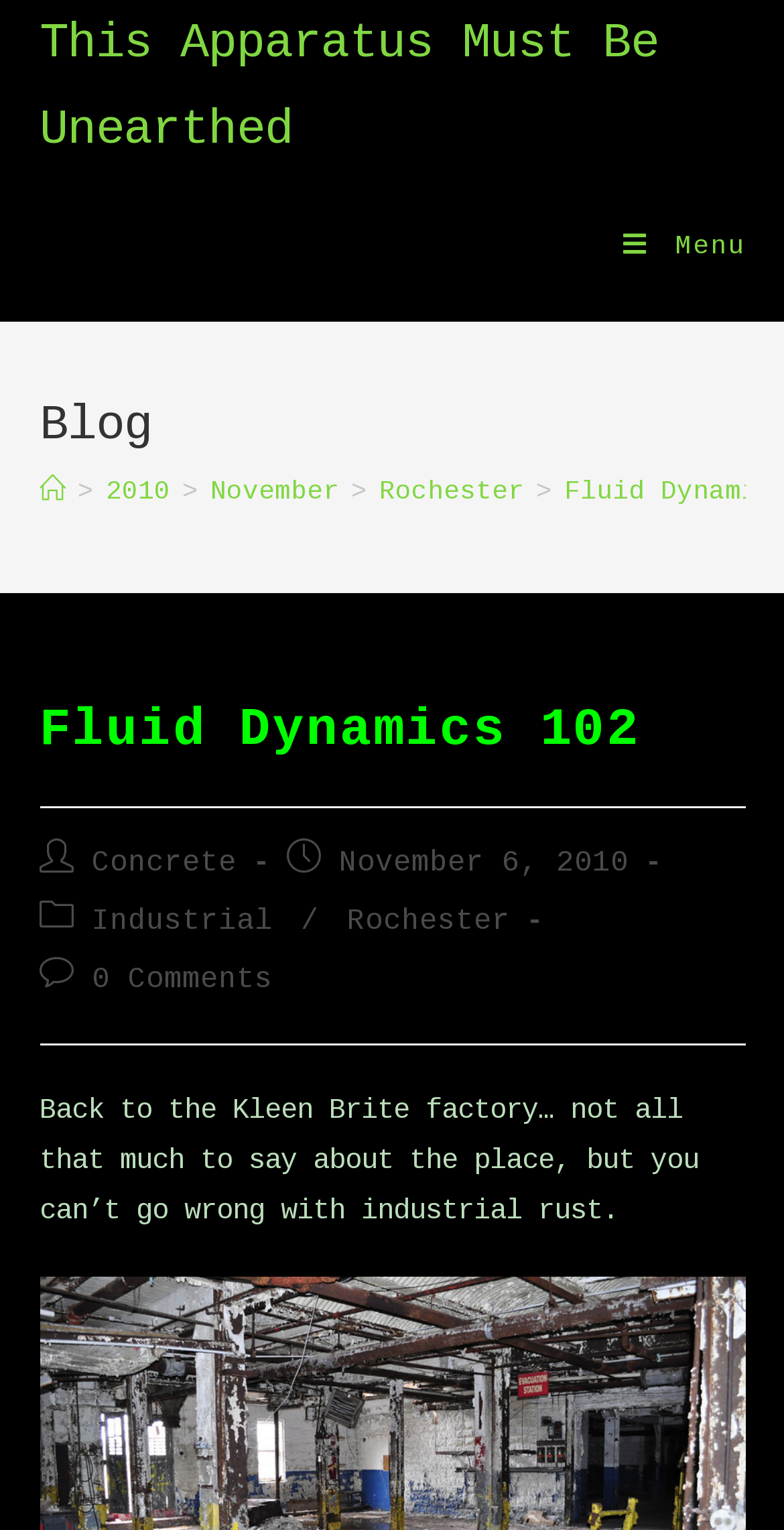Please indicate the bounding box coordinates for the clickable area to complete the following task: "Click the 'Home' link". The coordinates should be specified as four float numbers between 0 and 1, i.e., [left, top, right, bottom].

[0.05, 0.311, 0.083, 0.331]